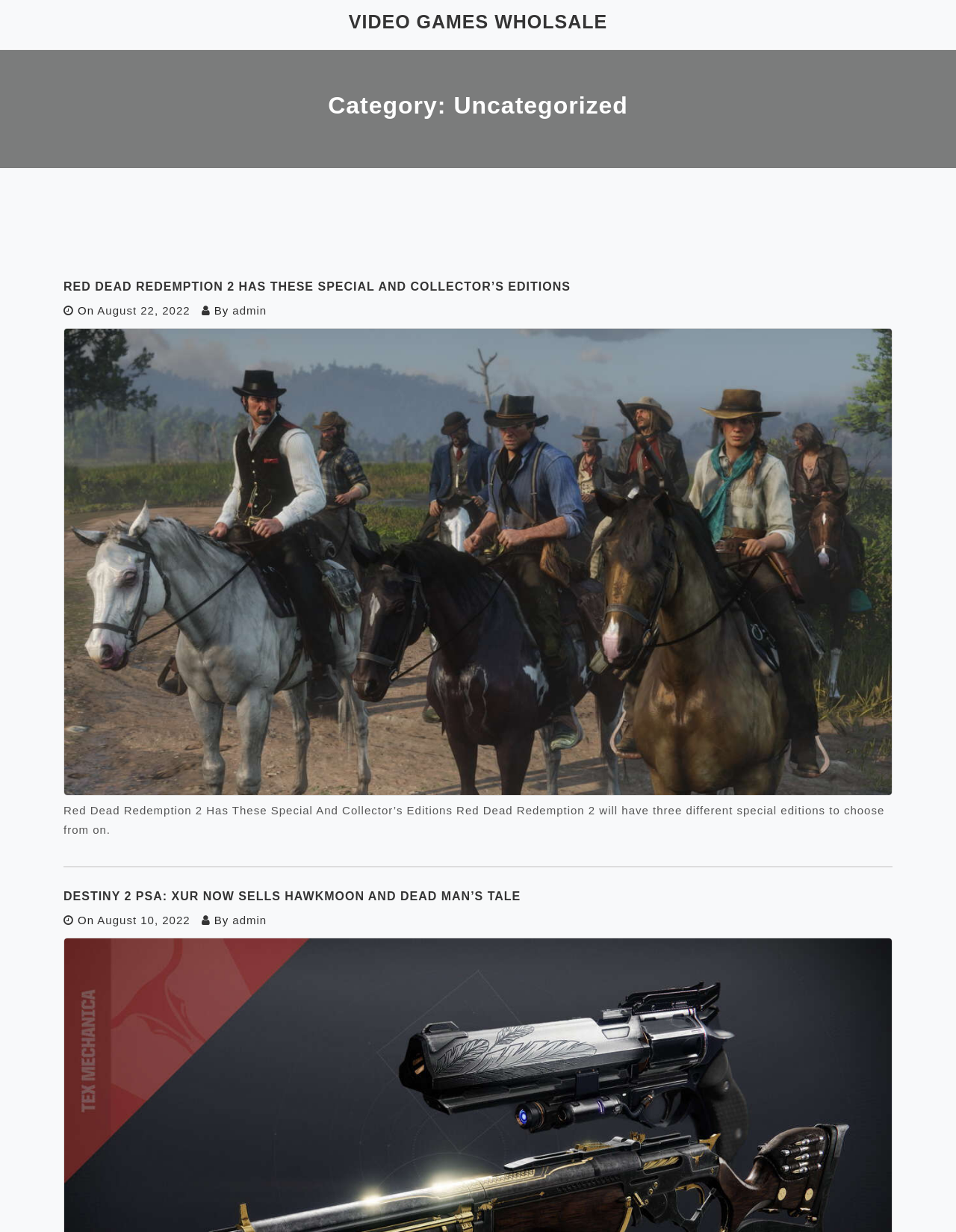Identify the bounding box of the HTML element described as: "Video games wholsale".

[0.365, 0.009, 0.635, 0.026]